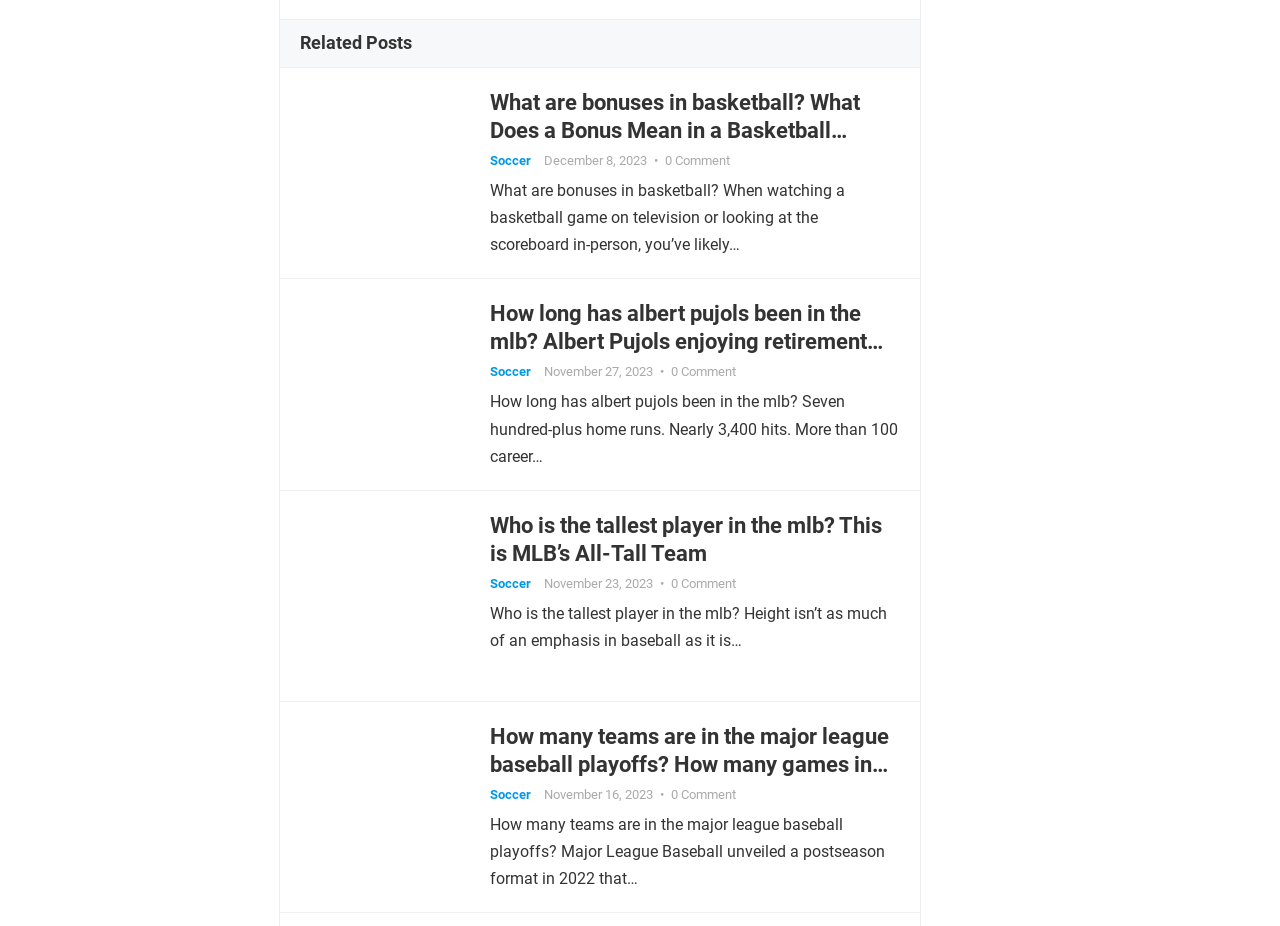Identify the bounding box for the described UI element. Provide the coordinates in (top-left x, top-left y, bottom-right x, bottom-right y) format with values ranging from 0 to 1: 0 Comment

[0.524, 0.85, 0.575, 0.866]